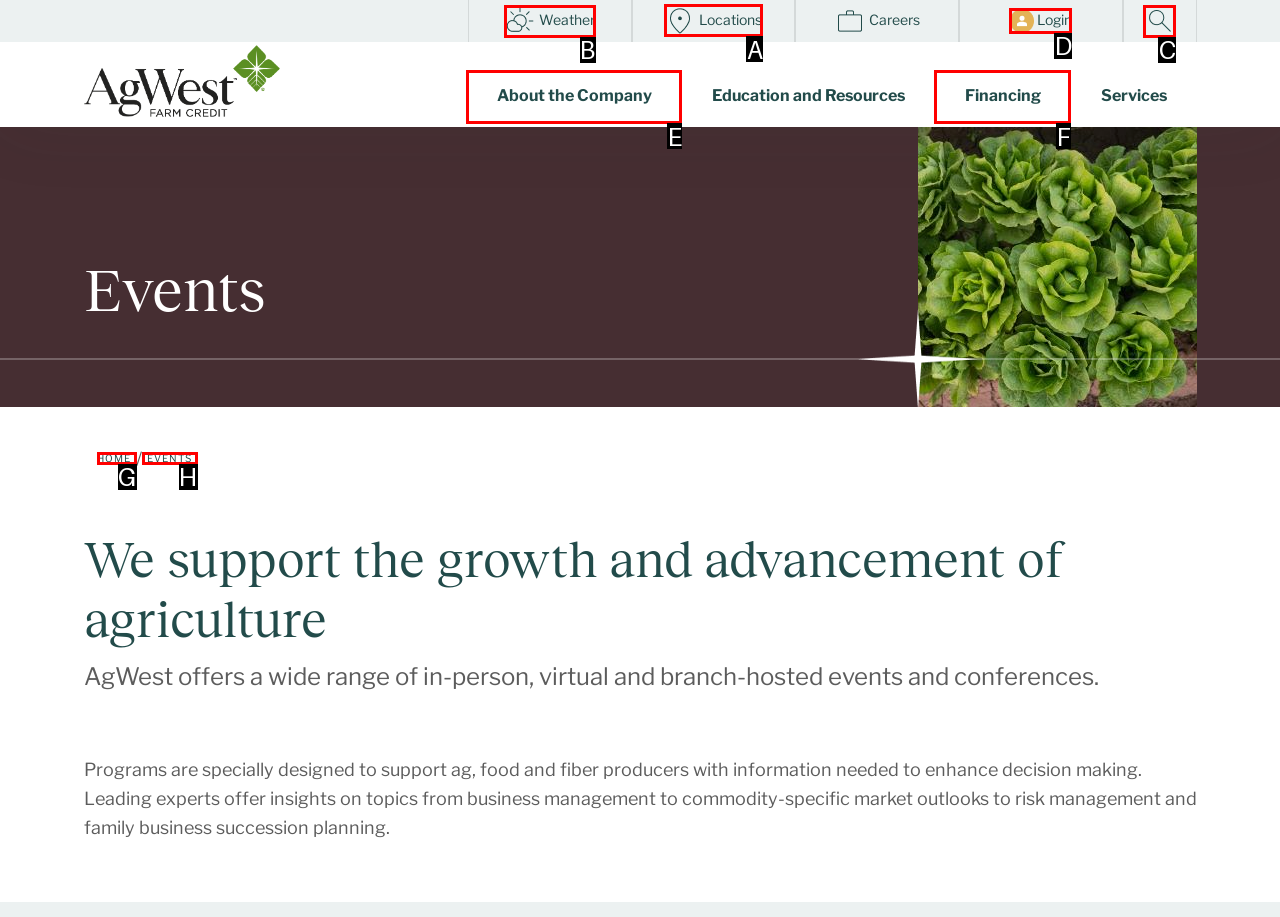Choose the letter of the option you need to click to Find a location. Answer with the letter only.

A